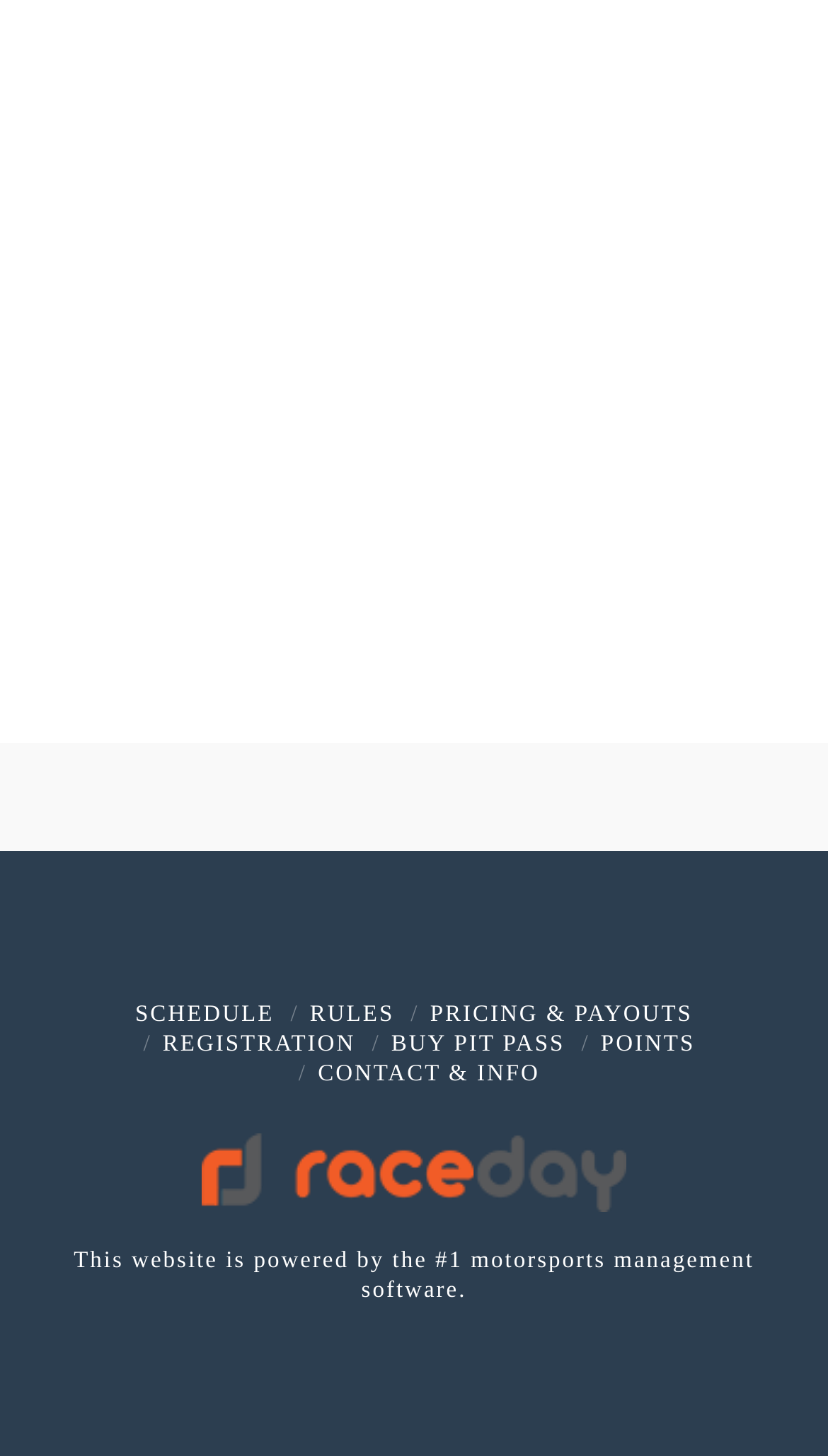What is the last link in the main menu?
Identify the answer in the screenshot and reply with a single word or phrase.

CONTACT & INFO